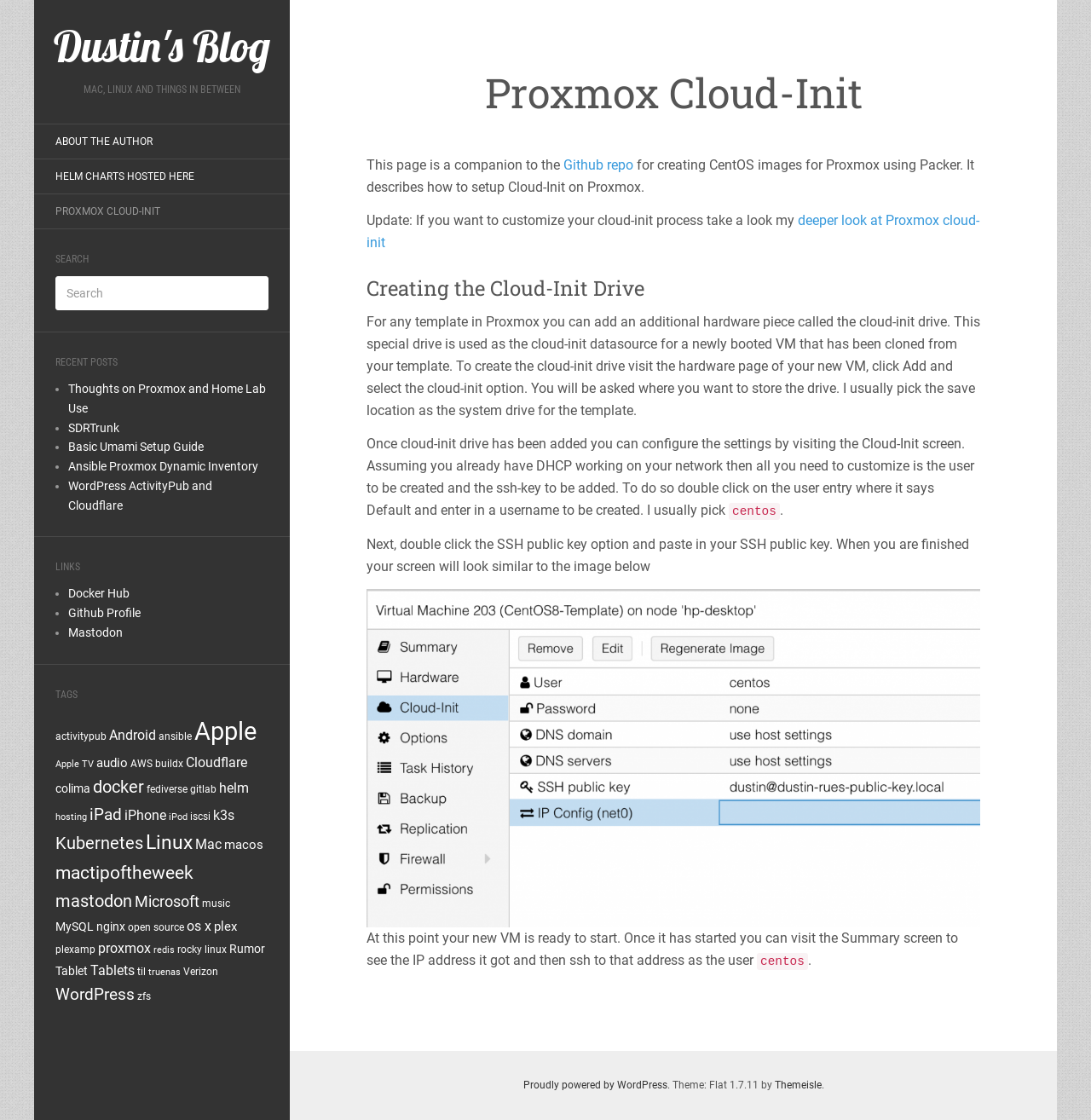Use a single word or phrase to answer the question:
What is the name of the blog?

Dustin's Blog